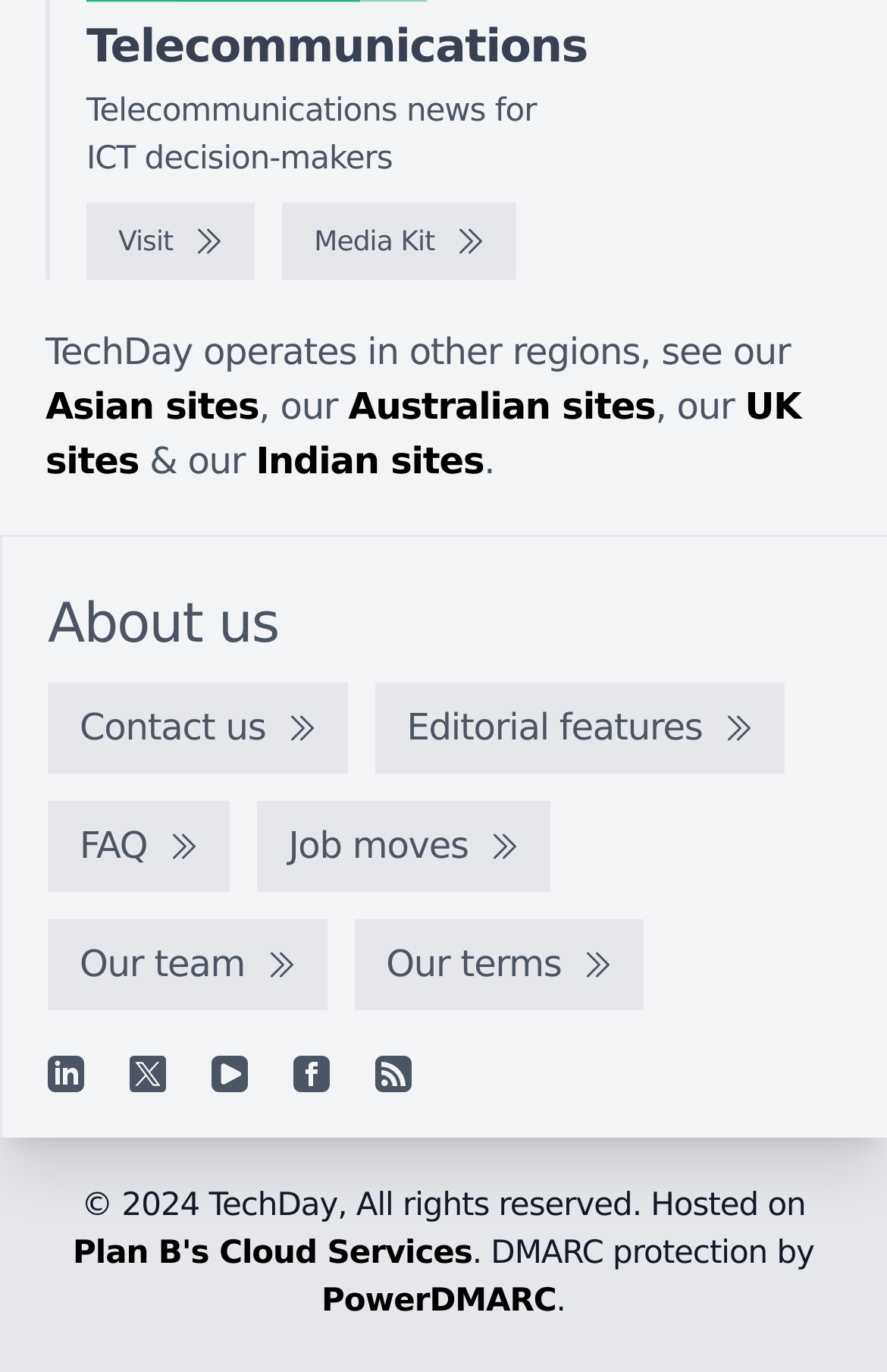Specify the bounding box coordinates of the element's region that should be clicked to achieve the following instruction: "Contact us". The bounding box coordinates consist of four float numbers between 0 and 1, in the format [left, top, right, bottom].

[0.054, 0.497, 0.392, 0.563]